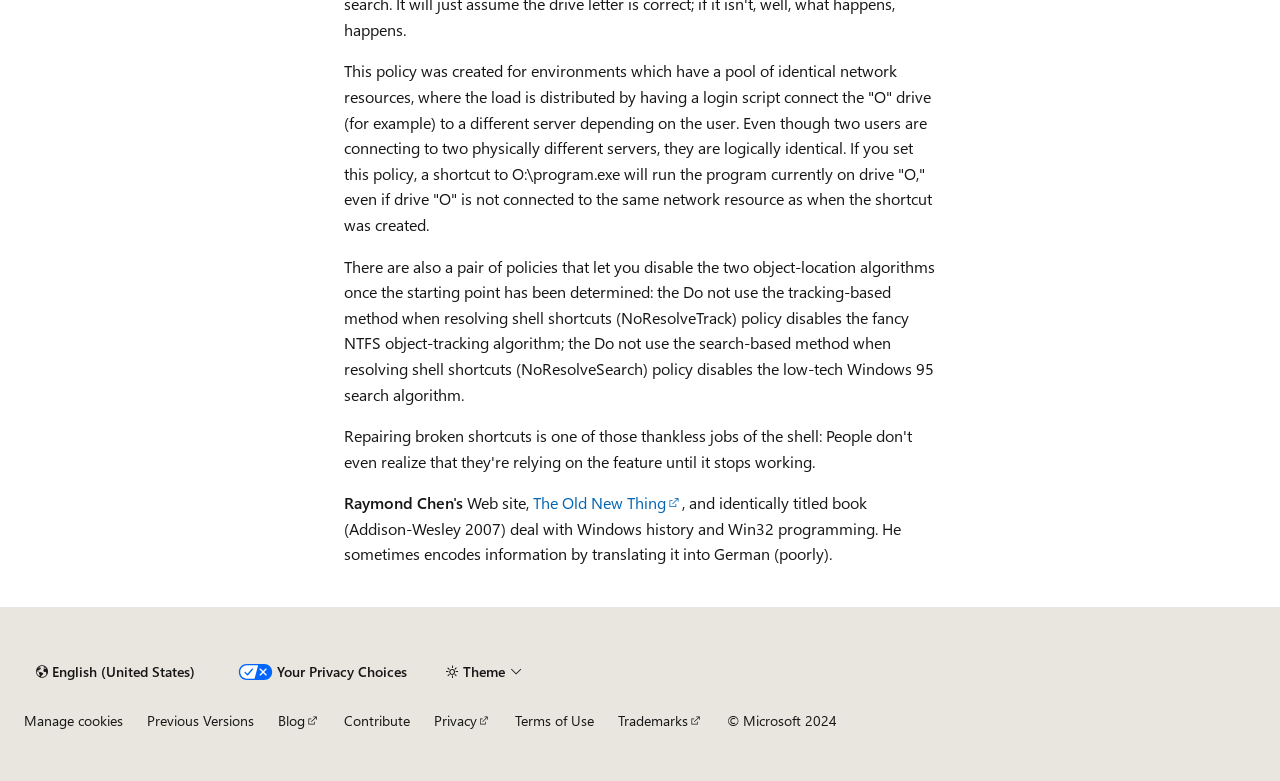What is the copyright year of the website?
Answer the question with detailed information derived from the image.

The copyright year of the website is mentioned at the bottom of the page as '© Microsoft 2024'.